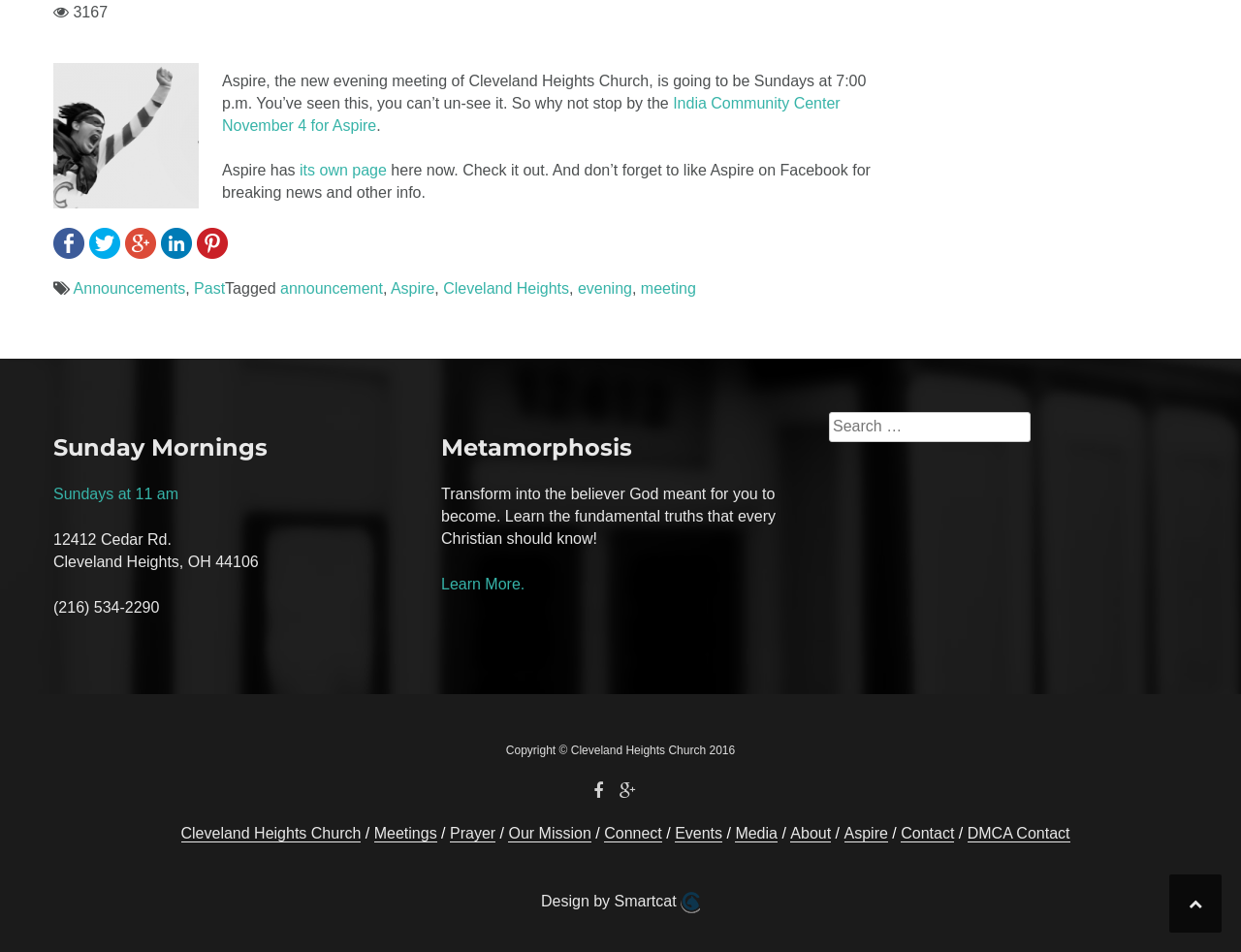Find the bounding box of the web element that fits this description: "its own page".

[0.241, 0.171, 0.312, 0.188]